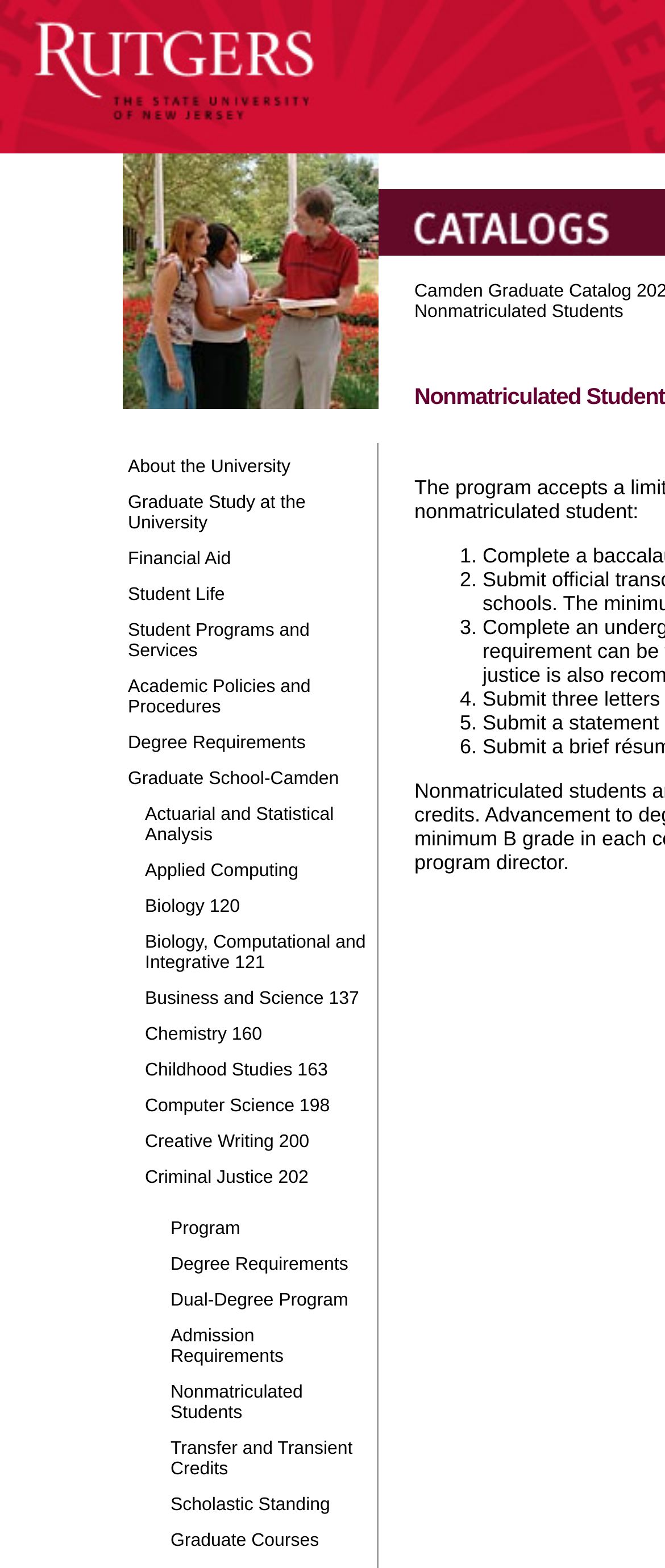Predict the bounding box coordinates of the area that should be clicked to accomplish the following instruction: "View Graduate Study at the University". The bounding box coordinates should consist of four float numbers between 0 and 1, i.e., [left, top, right, bottom].

[0.19, 0.308, 0.562, 0.341]